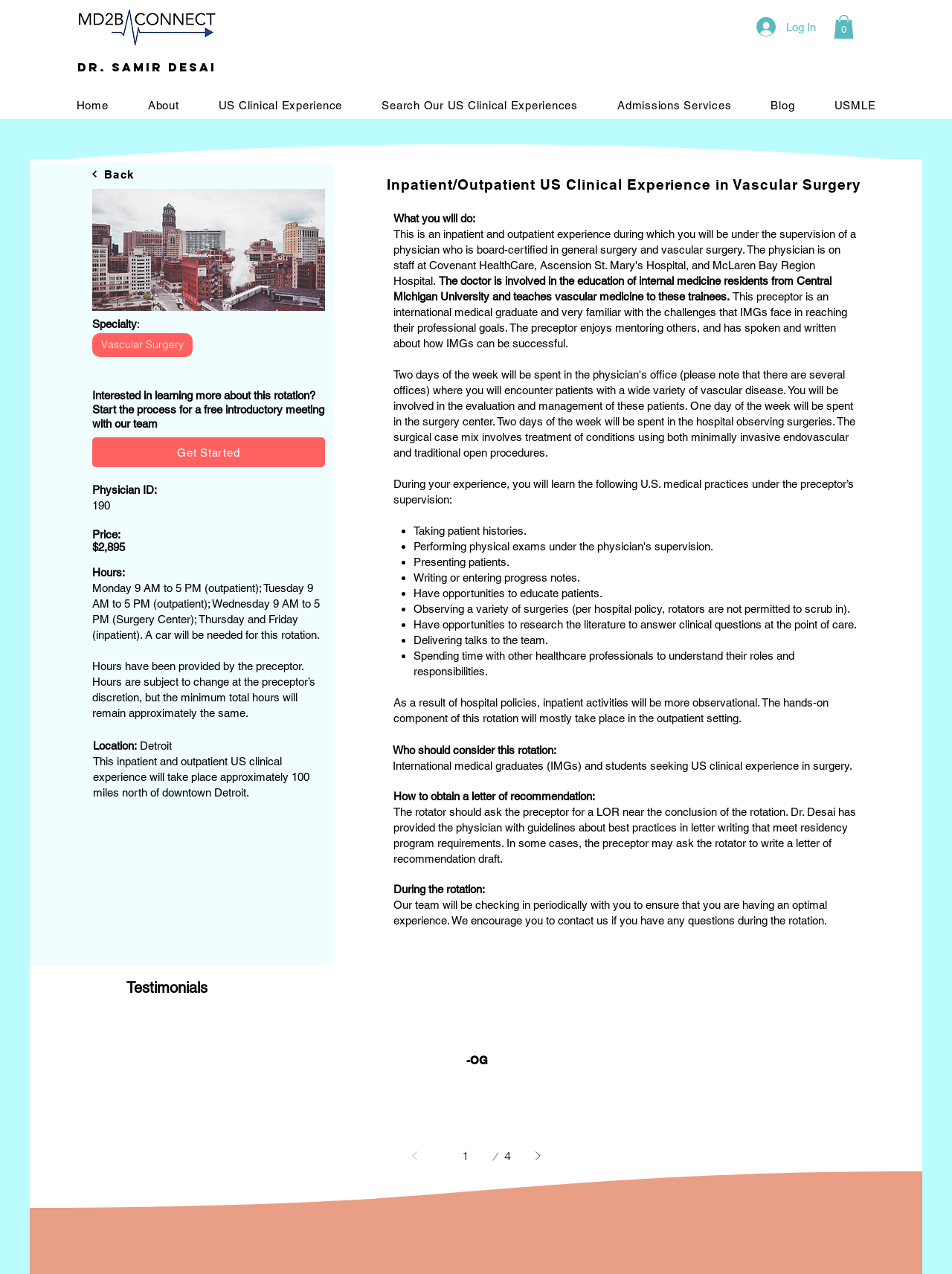Could you locate the bounding box coordinates for the section that should be clicked to accomplish this task: "Create a Website Account".

None